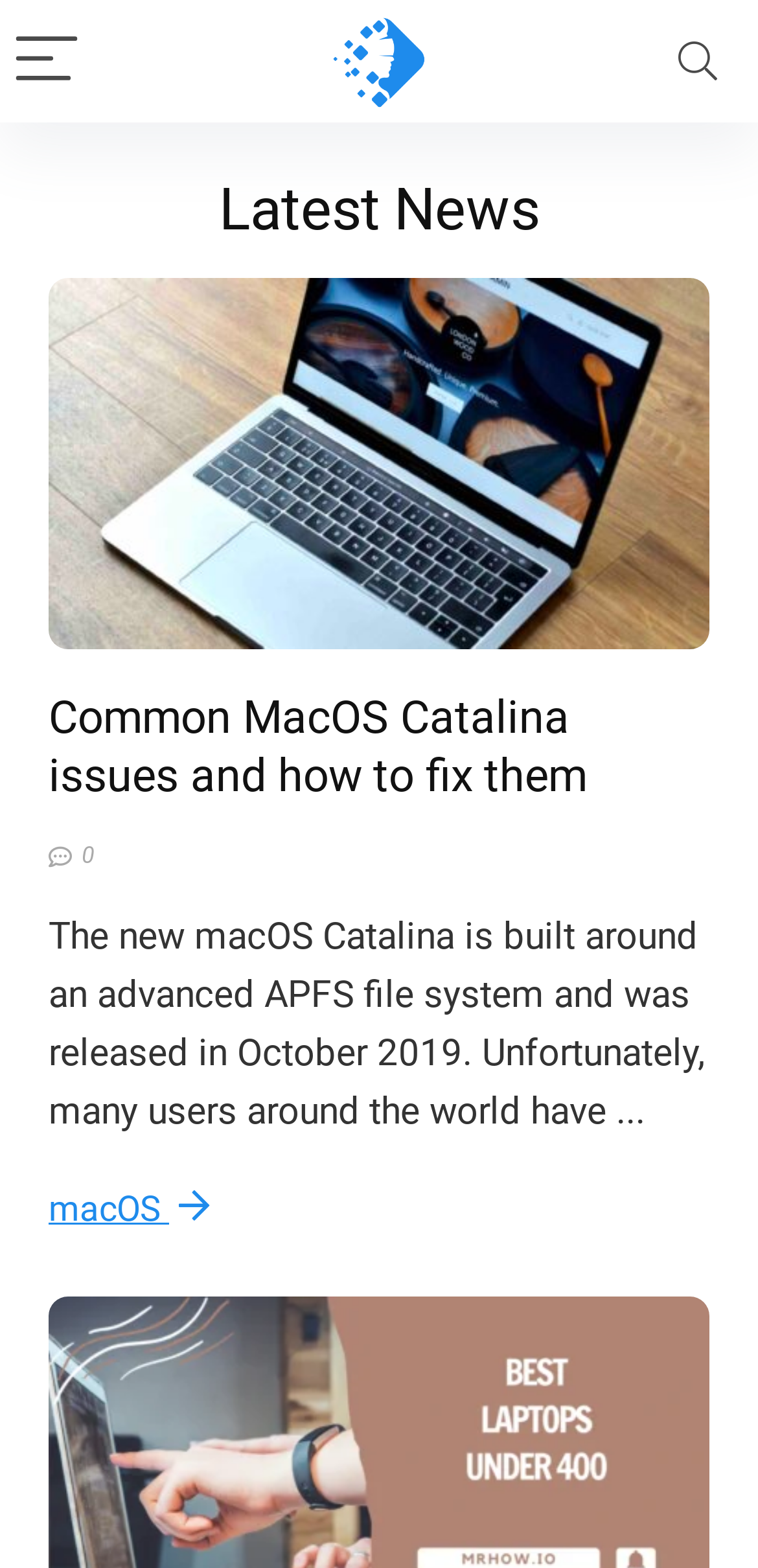What is the file system used in macOS Catalina? Examine the screenshot and reply using just one word or a brief phrase.

APFS